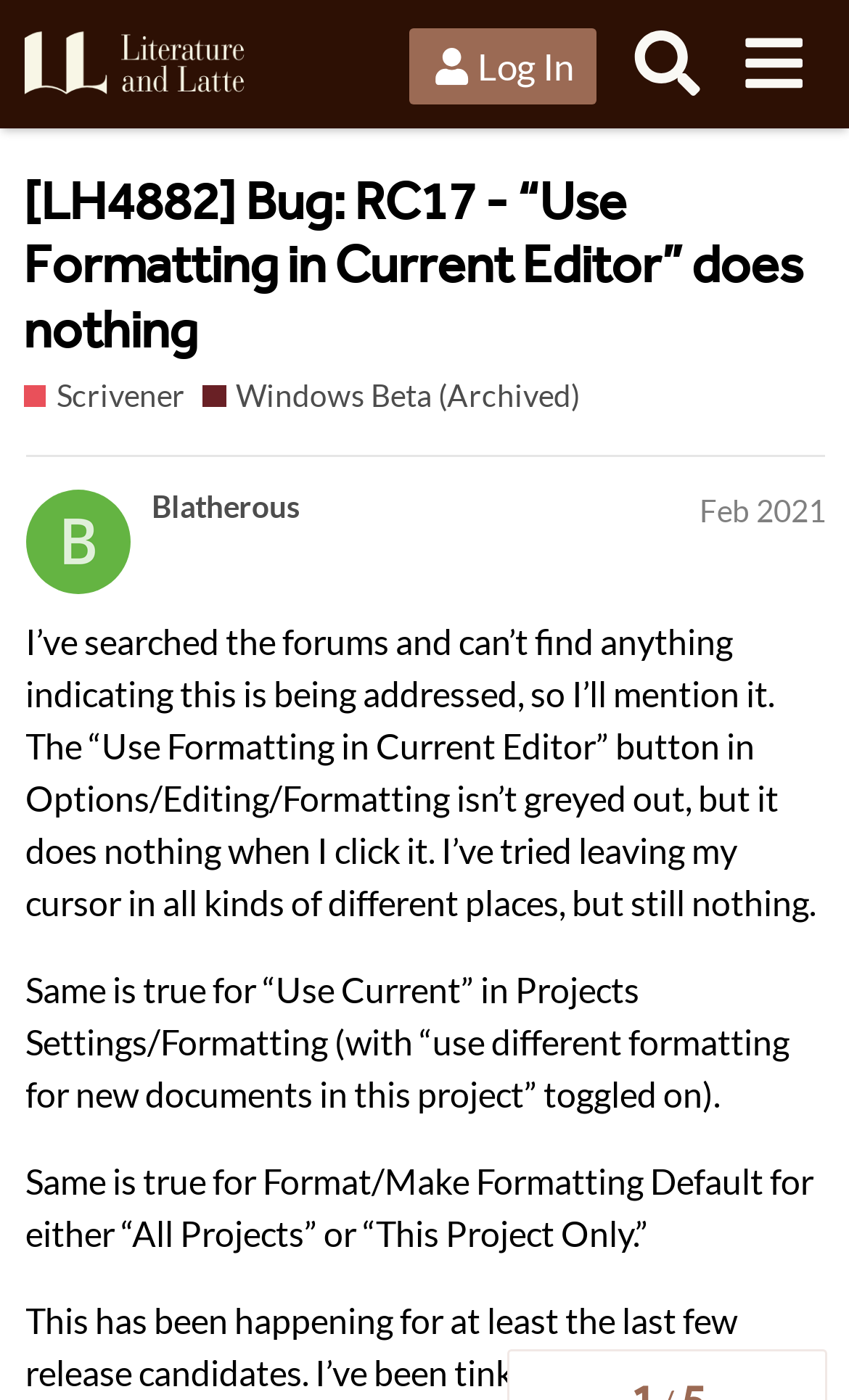Highlight the bounding box coordinates of the region I should click on to meet the following instruction: "Click the 'Literature & Latte Forums' link".

[0.027, 0.016, 0.323, 0.075]